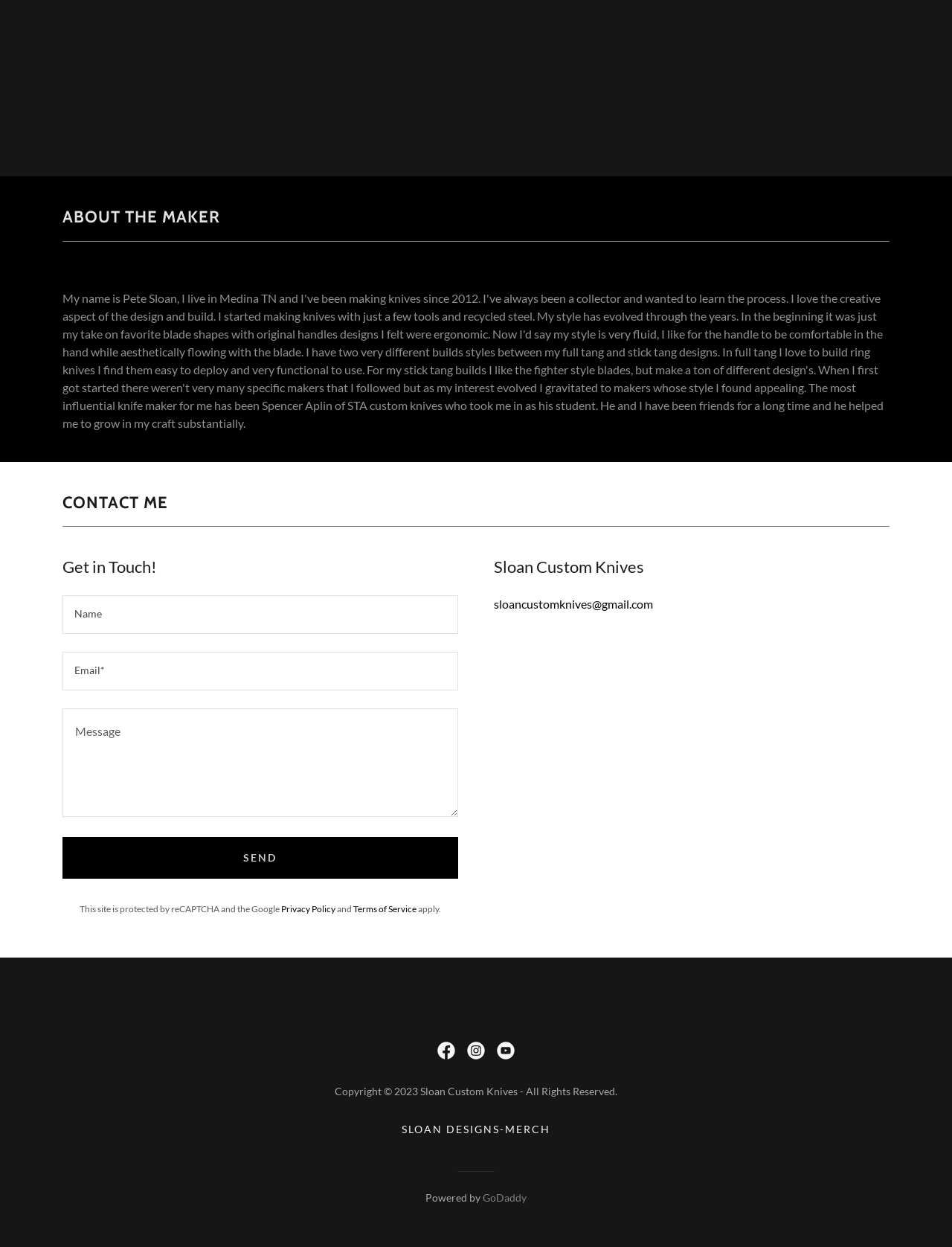Determine the bounding box coordinates of the clickable element to achieve the following action: 'Sort messages by date'. Provide the coordinates as four float values between 0 and 1, formatted as [left, top, right, bottom].

None